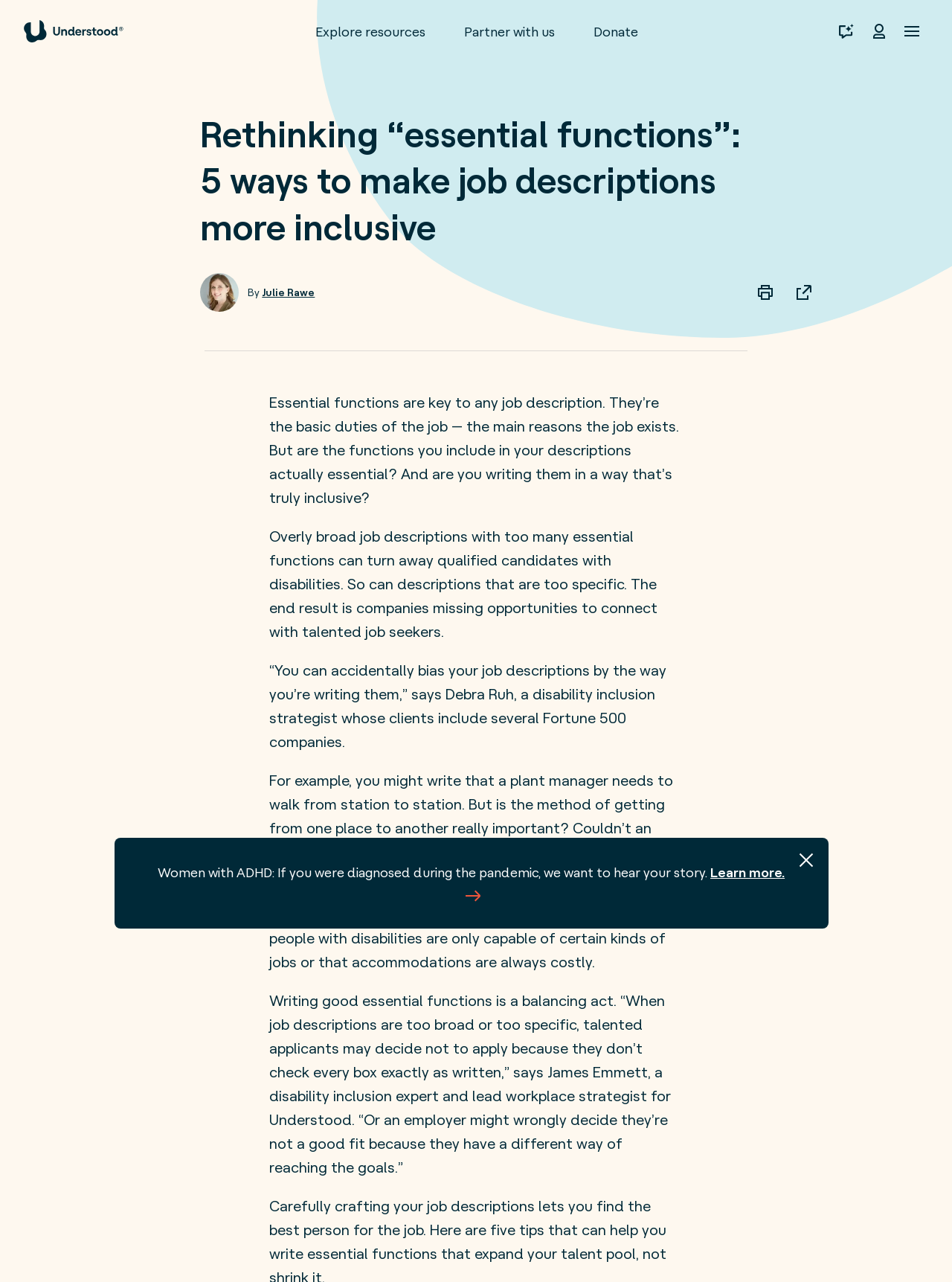Locate and extract the headline of this webpage.

Rethinking “essential functions”: 5 ways to make job descriptions more inclusive